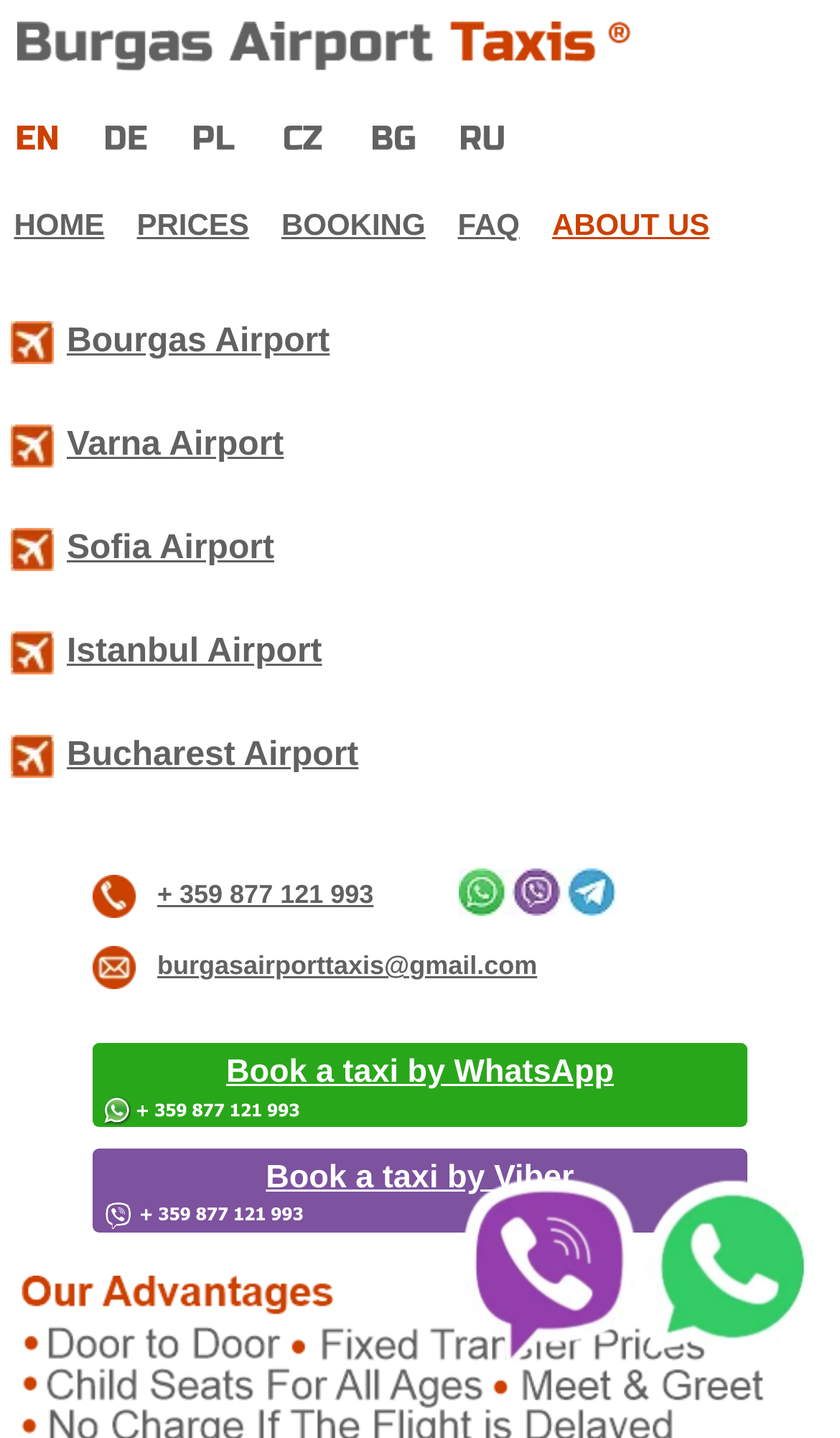Determine the coordinates of the bounding box that should be clicked to complete the instruction: "View PRICES". The coordinates should be represented by four float numbers between 0 and 1: [left, top, right, bottom].

[0.159, 0.138, 0.311, 0.176]